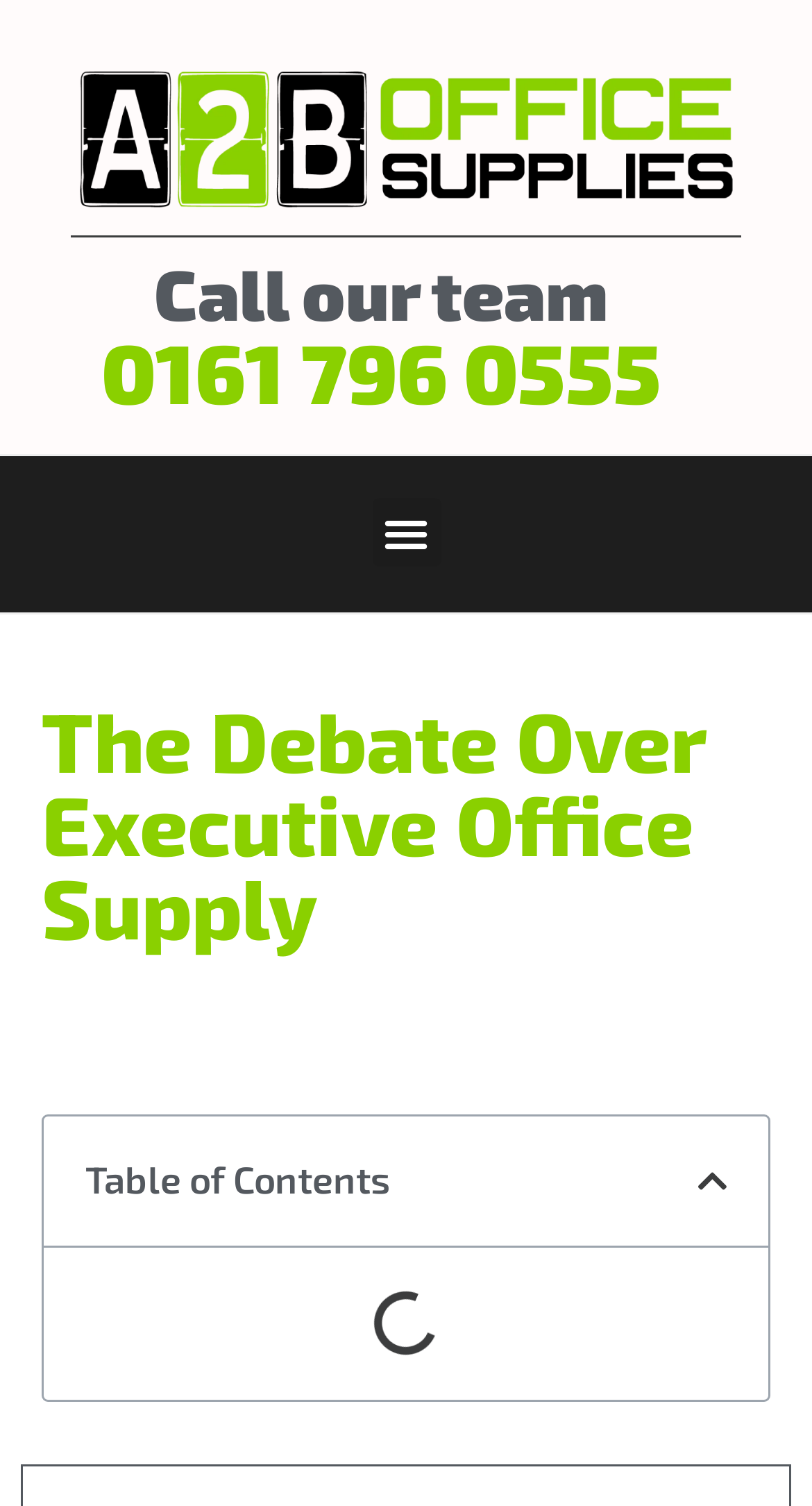What is the phone number to call the team?
Refer to the image and offer an in-depth and detailed answer to the question.

I found the phone number by looking at the heading element that says 'Call our team' and the adjacent heading element that displays the phone number.